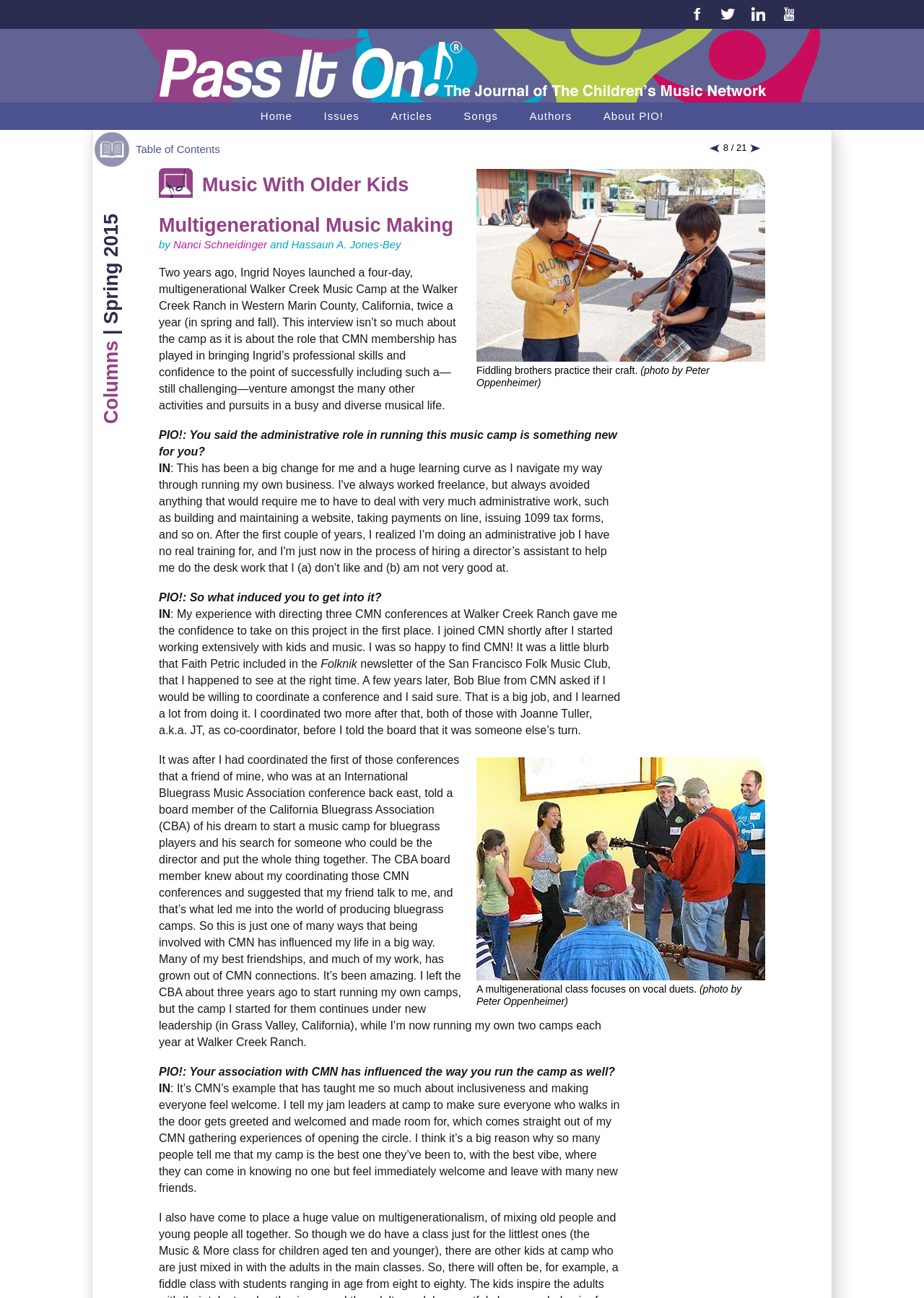Please identify the bounding box coordinates of the element that needs to be clicked to perform the following instruction: "View the figure about a multigenerational class".

[0.516, 0.583, 0.828, 0.776]